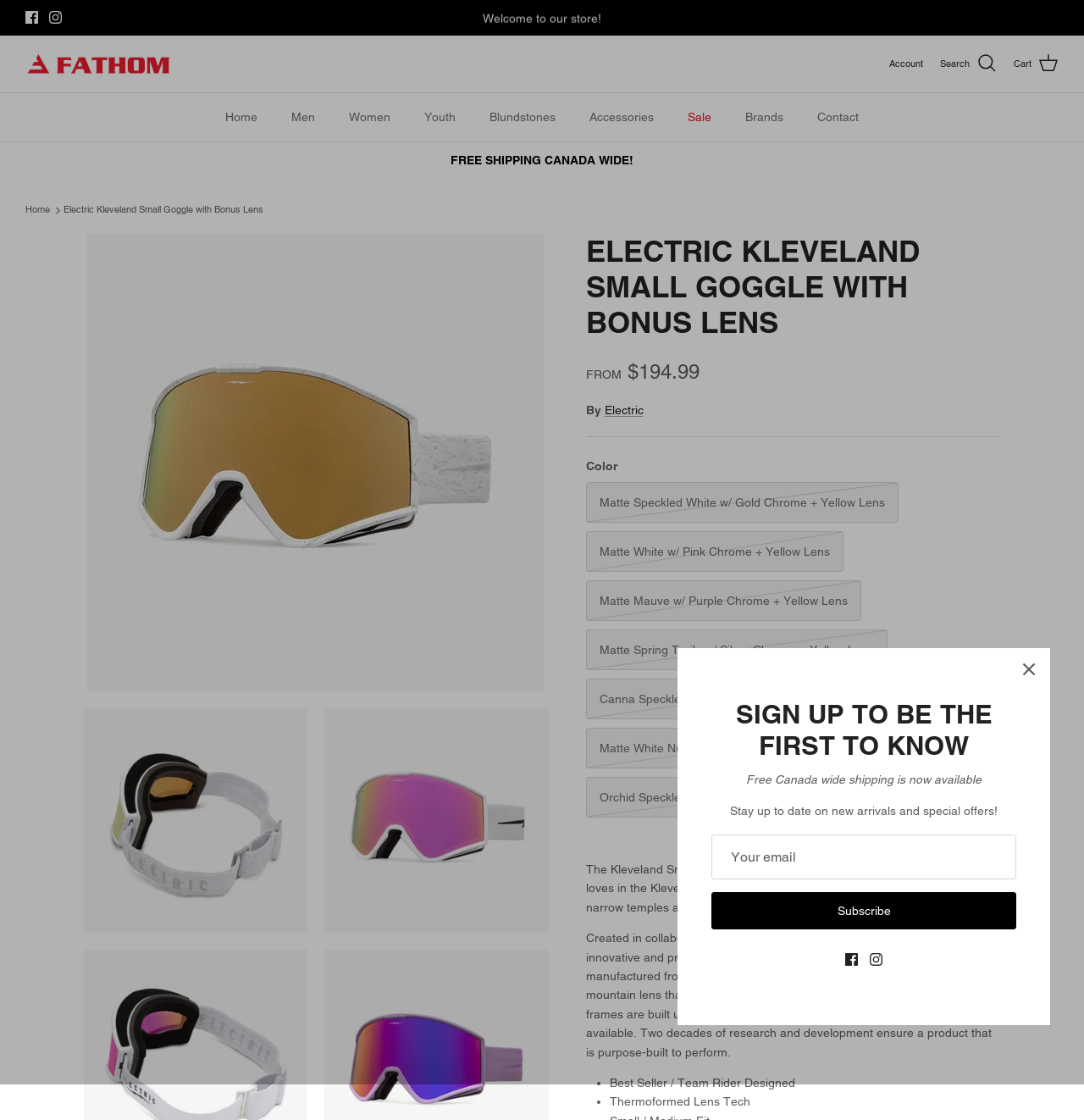Please provide the bounding box coordinates in the format (top-left x, top-left y, bottom-right x, bottom-right y). Remember, all values are floating point numbers between 0 and 1. What is the bounding box coordinate of the region described as: title="Fathom Boards"

[0.023, 0.047, 0.16, 0.067]